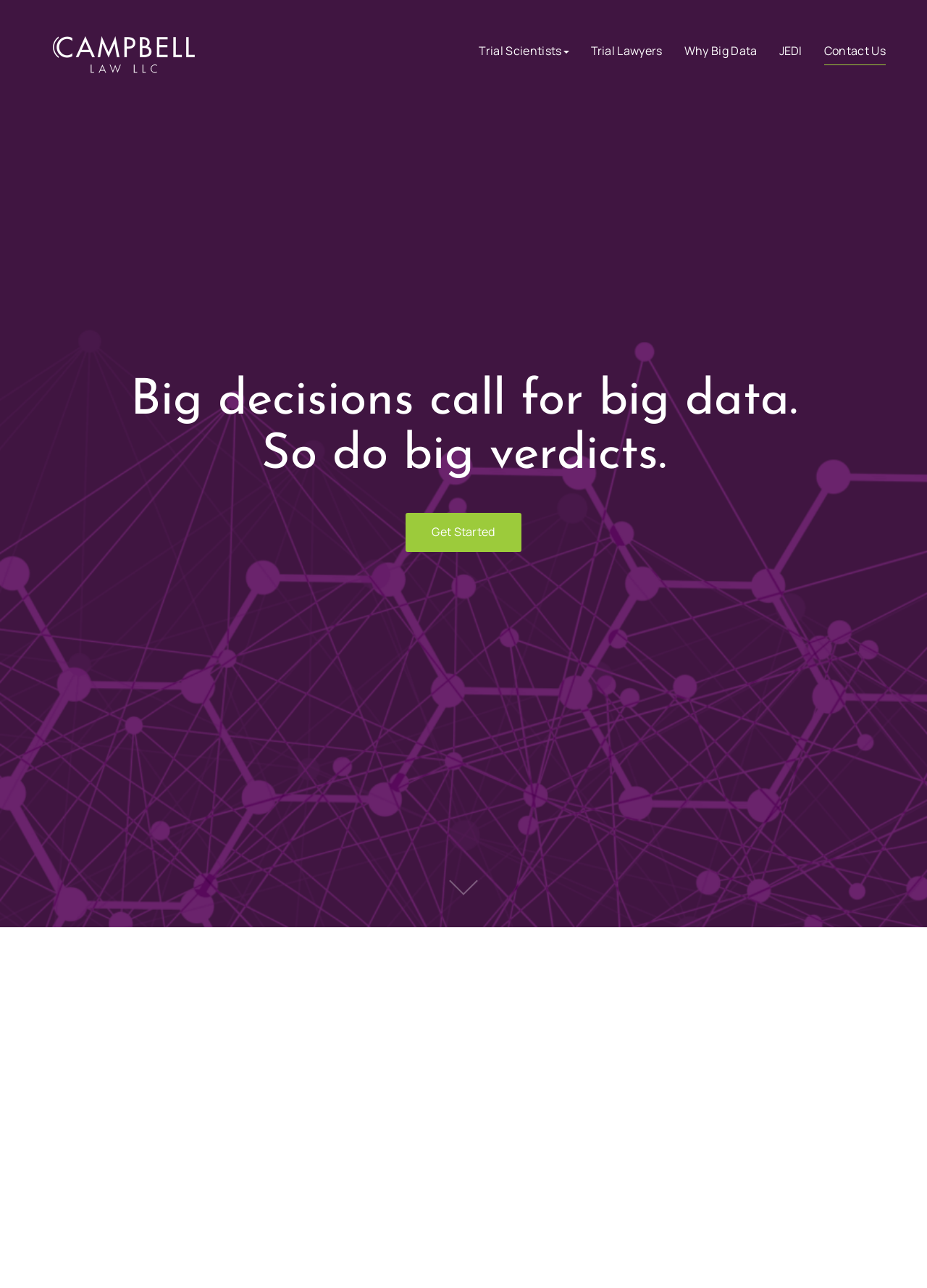Give the bounding box coordinates for this UI element: "Trial Lawyers". The coordinates should be four float numbers between 0 and 1, arranged as [left, top, right, bottom].

[0.625, 0.028, 0.726, 0.051]